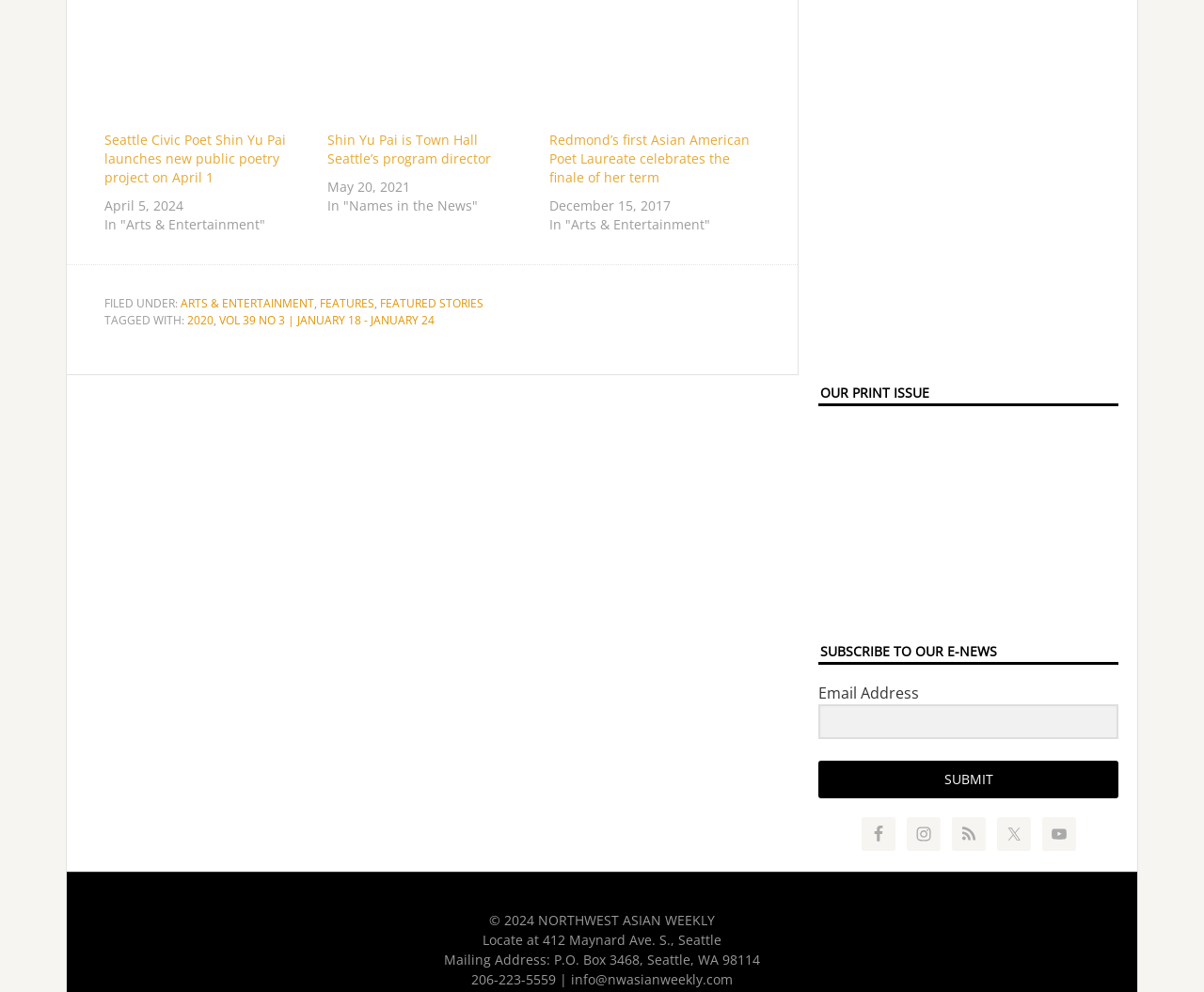What is the date of the latest article?
Look at the image and provide a short answer using one word or a phrase.

April 5, 2024